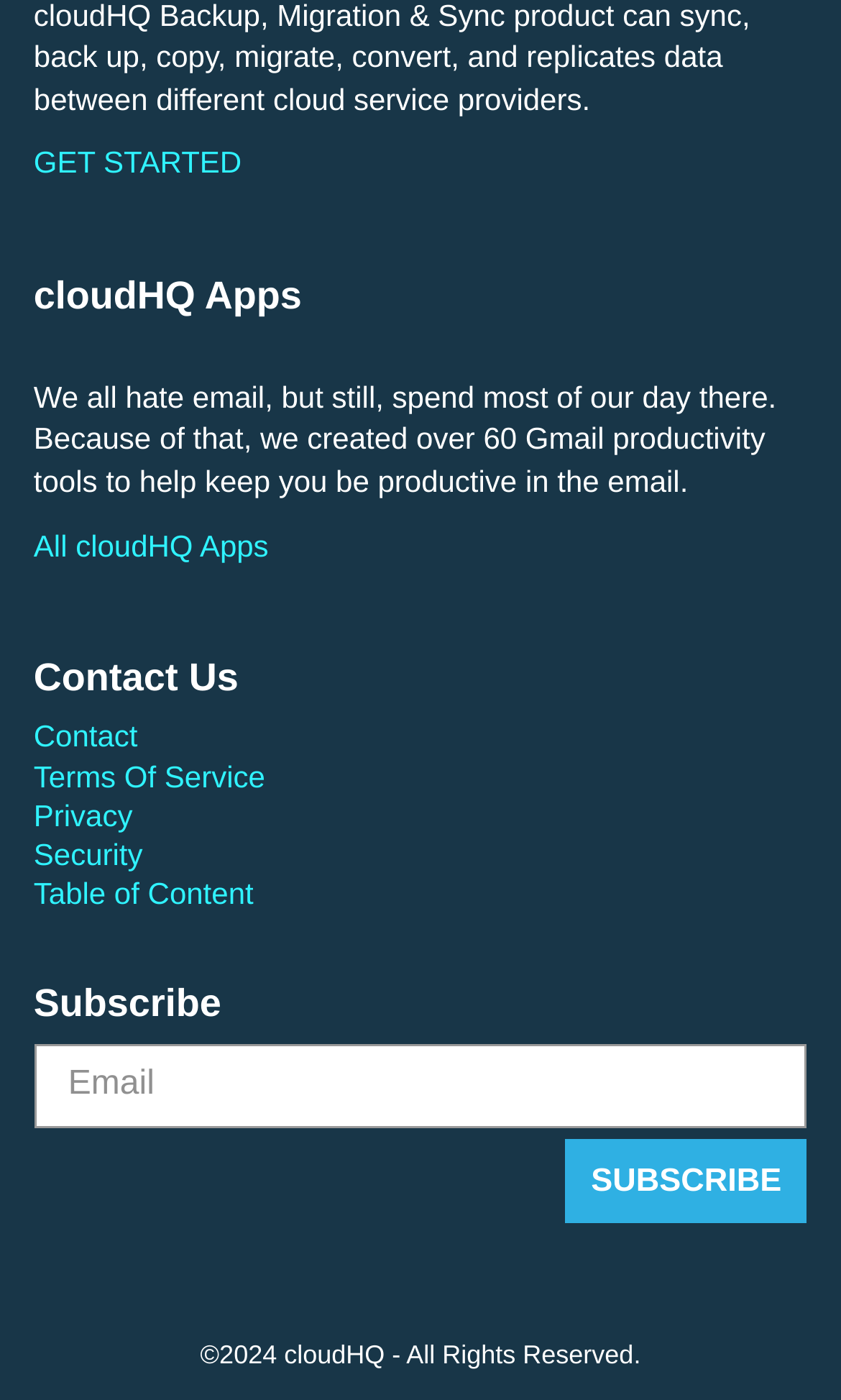Give a concise answer of one word or phrase to the question: 
What is the purpose of cloudHQ Apps?

Gmail productivity tools